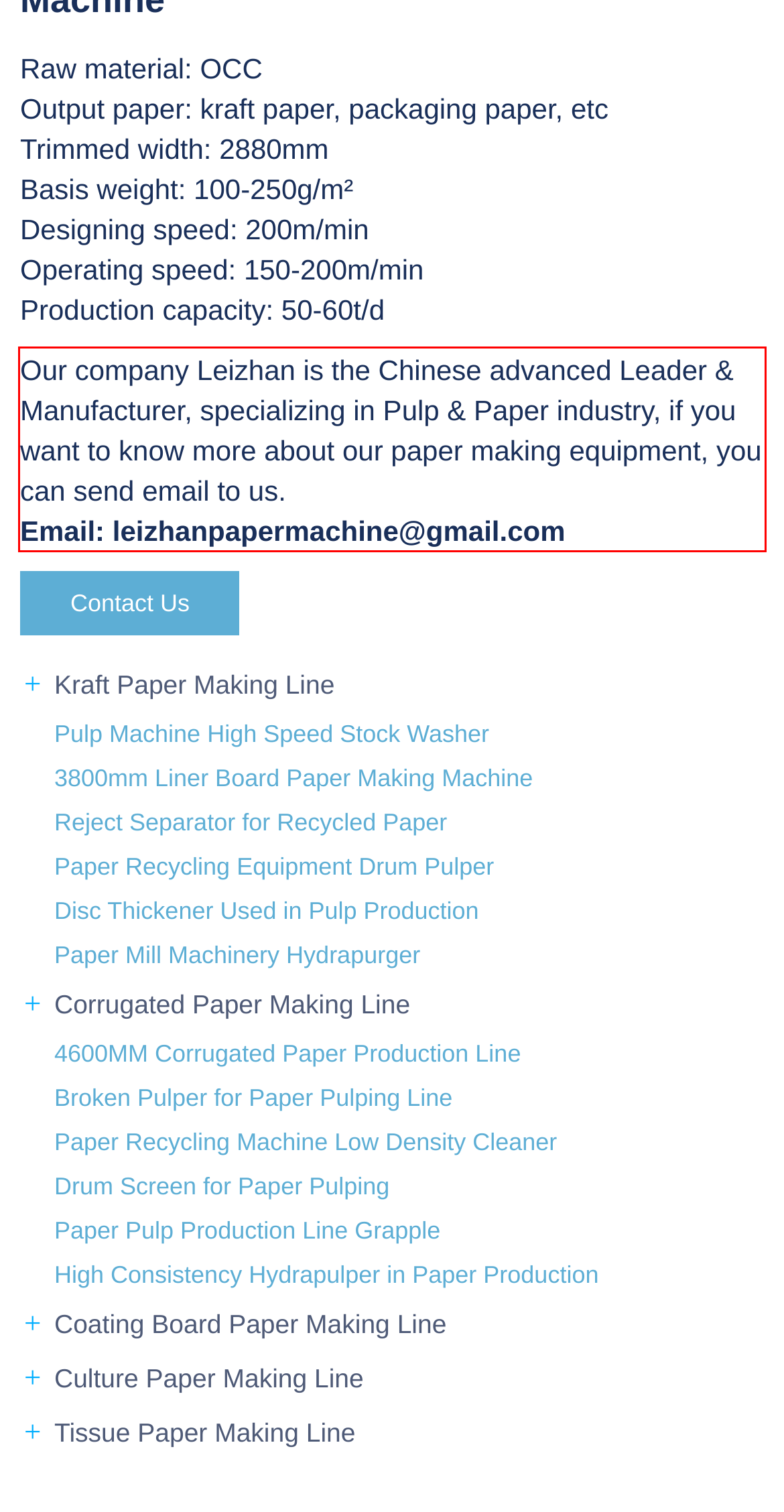Analyze the screenshot of the webpage and extract the text from the UI element that is inside the red bounding box.

Our company Leizhan is the Chinese advanced Leader & Manufacturer, specializing in Pulp & Paper industry, if you want to know more about our paper making equipment, you can send email to us. Email: leizhanpapermachine@gmail.com